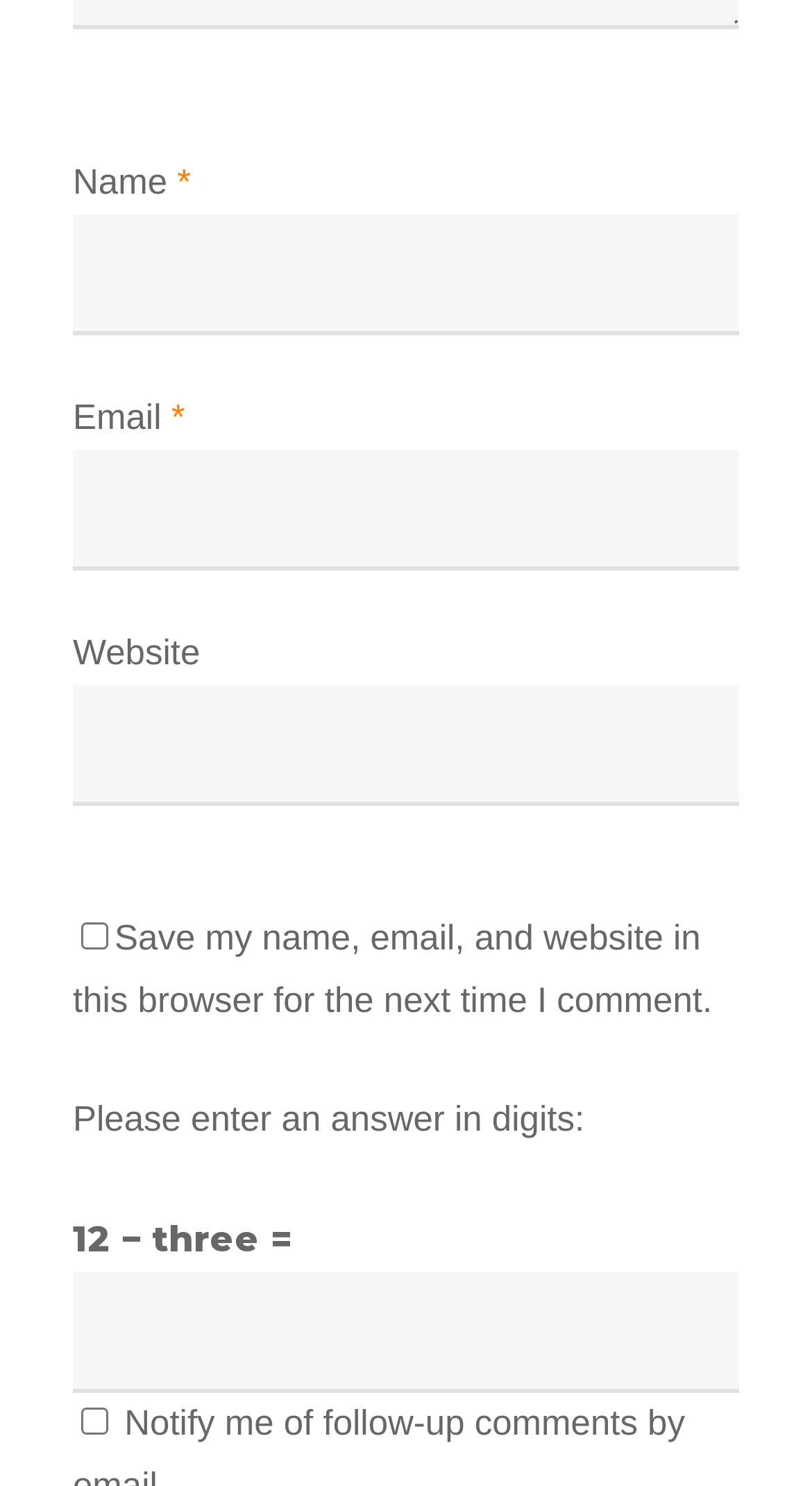What is the third field to fill in?
Based on the image, give a concise answer in the form of a single word or short phrase.

Website